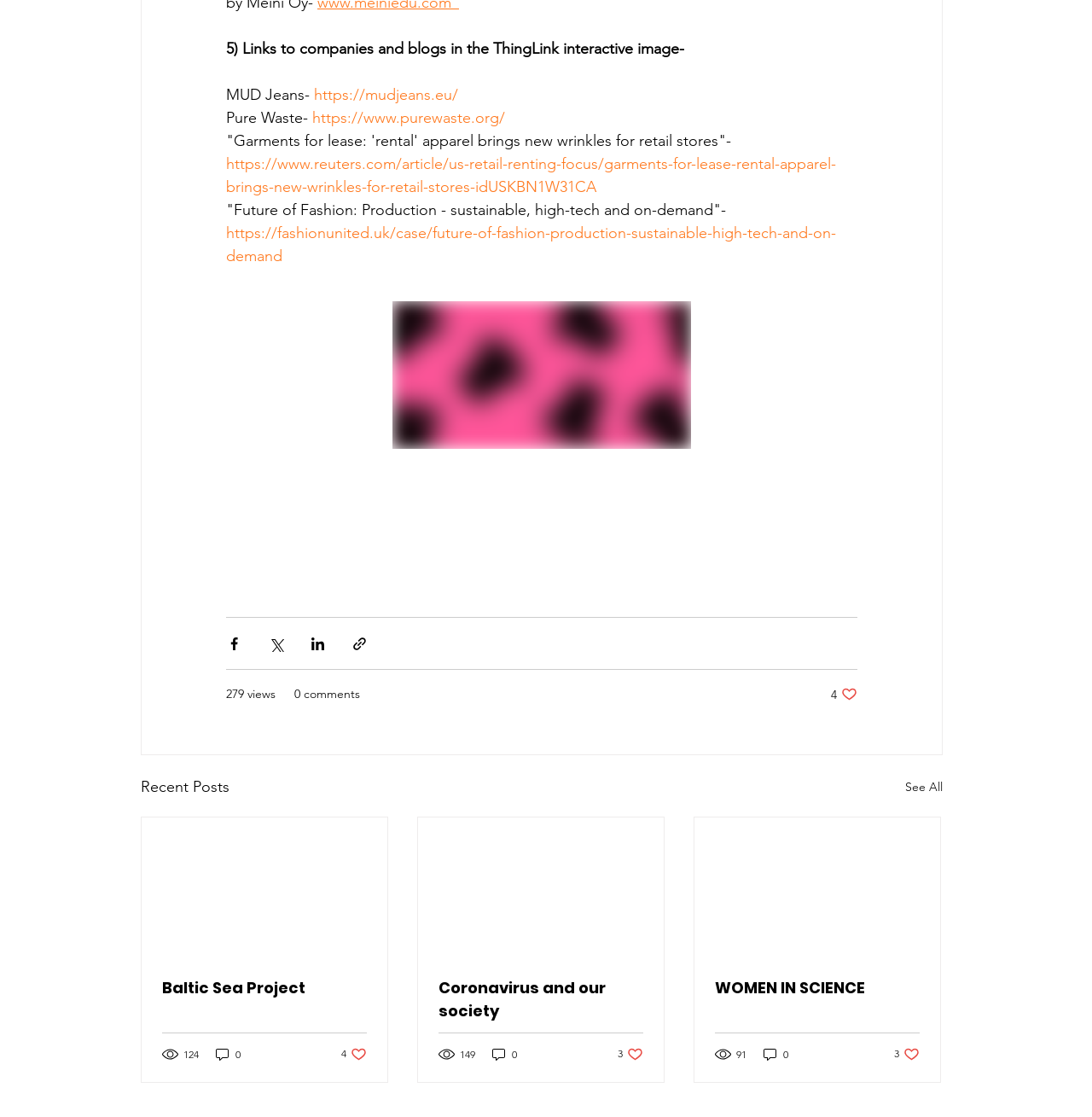Determine the bounding box coordinates of the clickable region to follow the instruction: "View the 'Recent Posts'".

[0.129, 0.694, 0.21, 0.716]